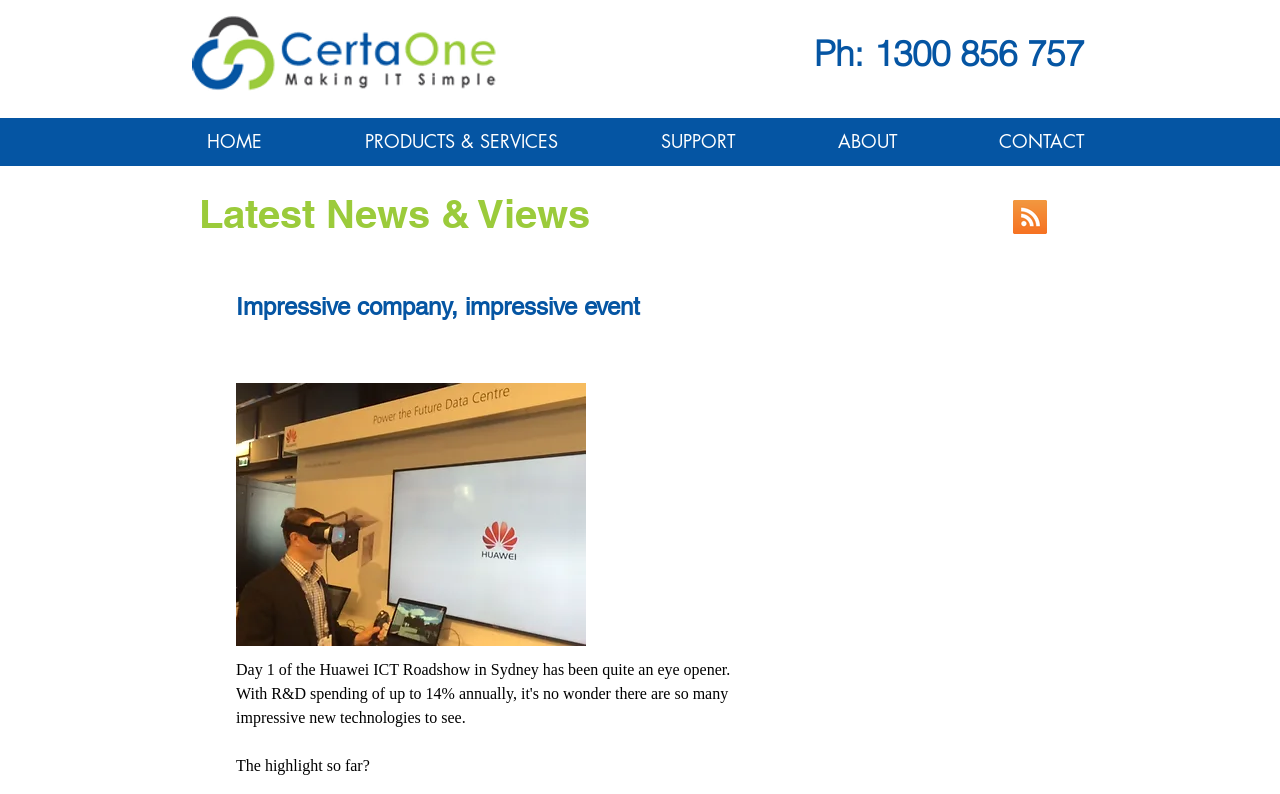Locate and extract the text of the main heading on the webpage.

Impressive company, impressive event